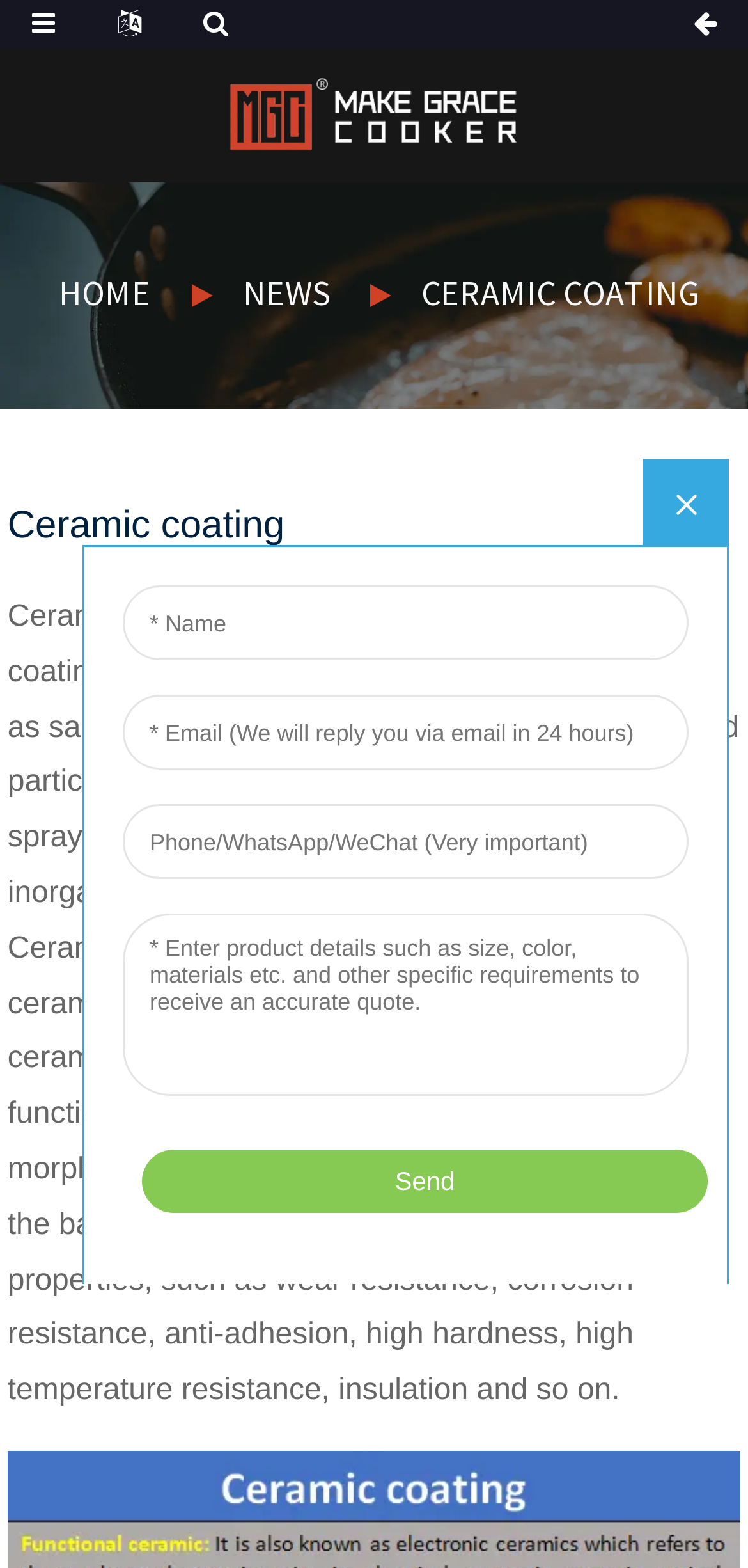What type of ceramic is used in steam oven liner? Examine the screenshot and reply using just one word or a brief phrase.

Functional ceramic